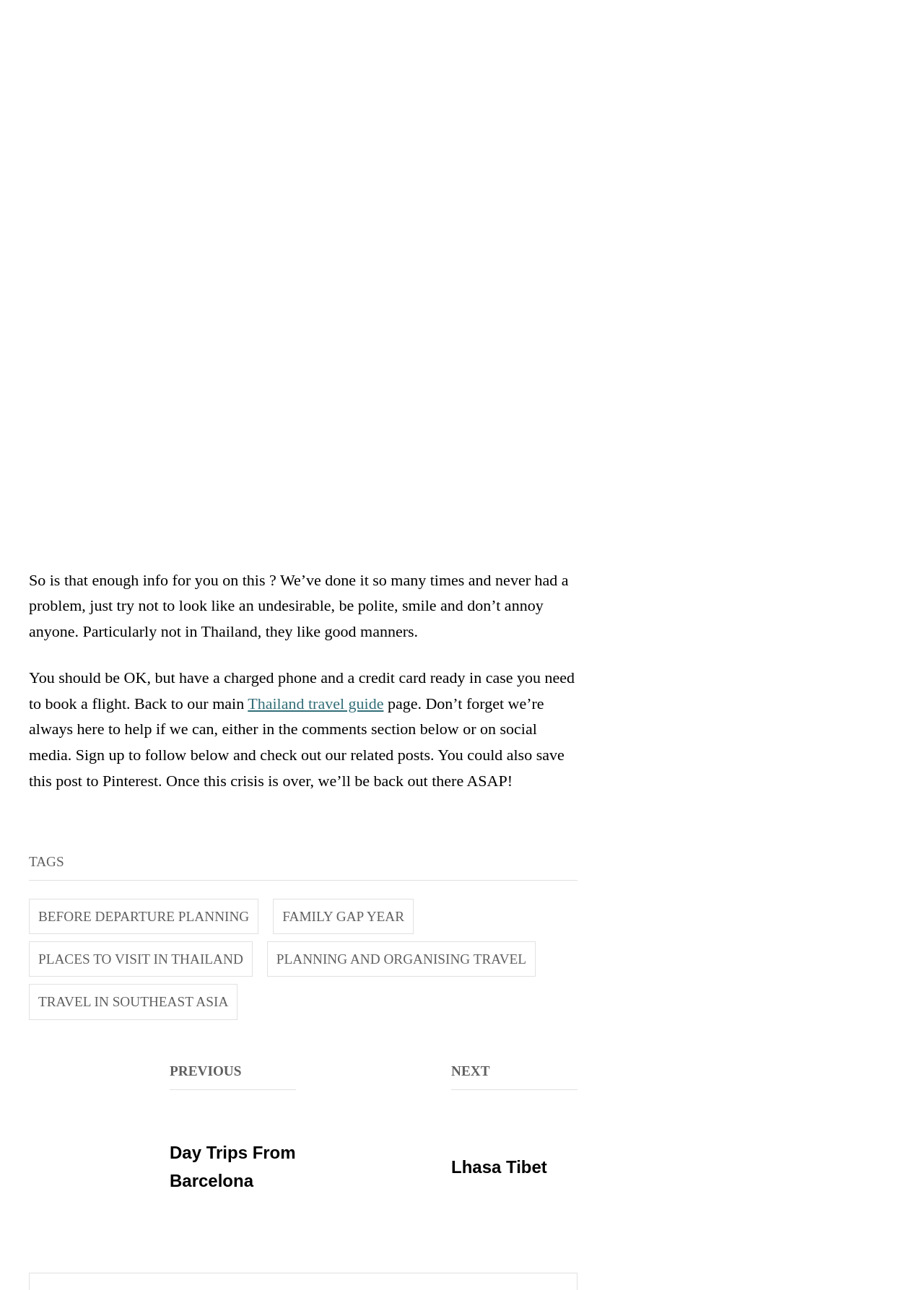Locate the bounding box coordinates of the element you need to click to accomplish the task described by this instruction: "Follow the 'BEFORE DEPARTURE PLANNING' link".

[0.031, 0.697, 0.28, 0.724]